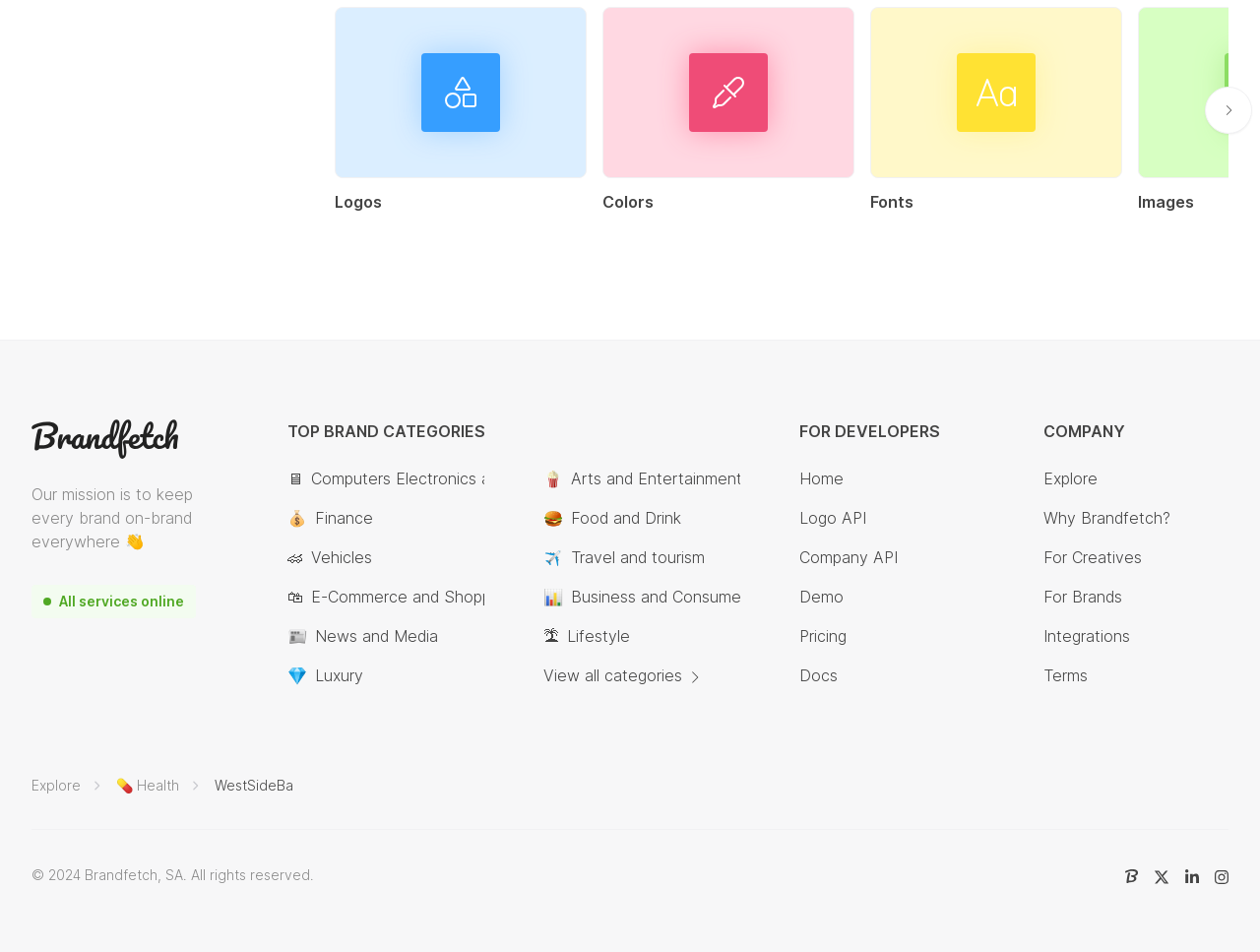Using the given description, provide the bounding box coordinates formatted as (top-left x, top-left y, bottom-right x, bottom-right y), with all values being floating point numbers between 0 and 1. Description: Computers Electronics and Technology

[0.247, 0.49, 0.475, 0.515]